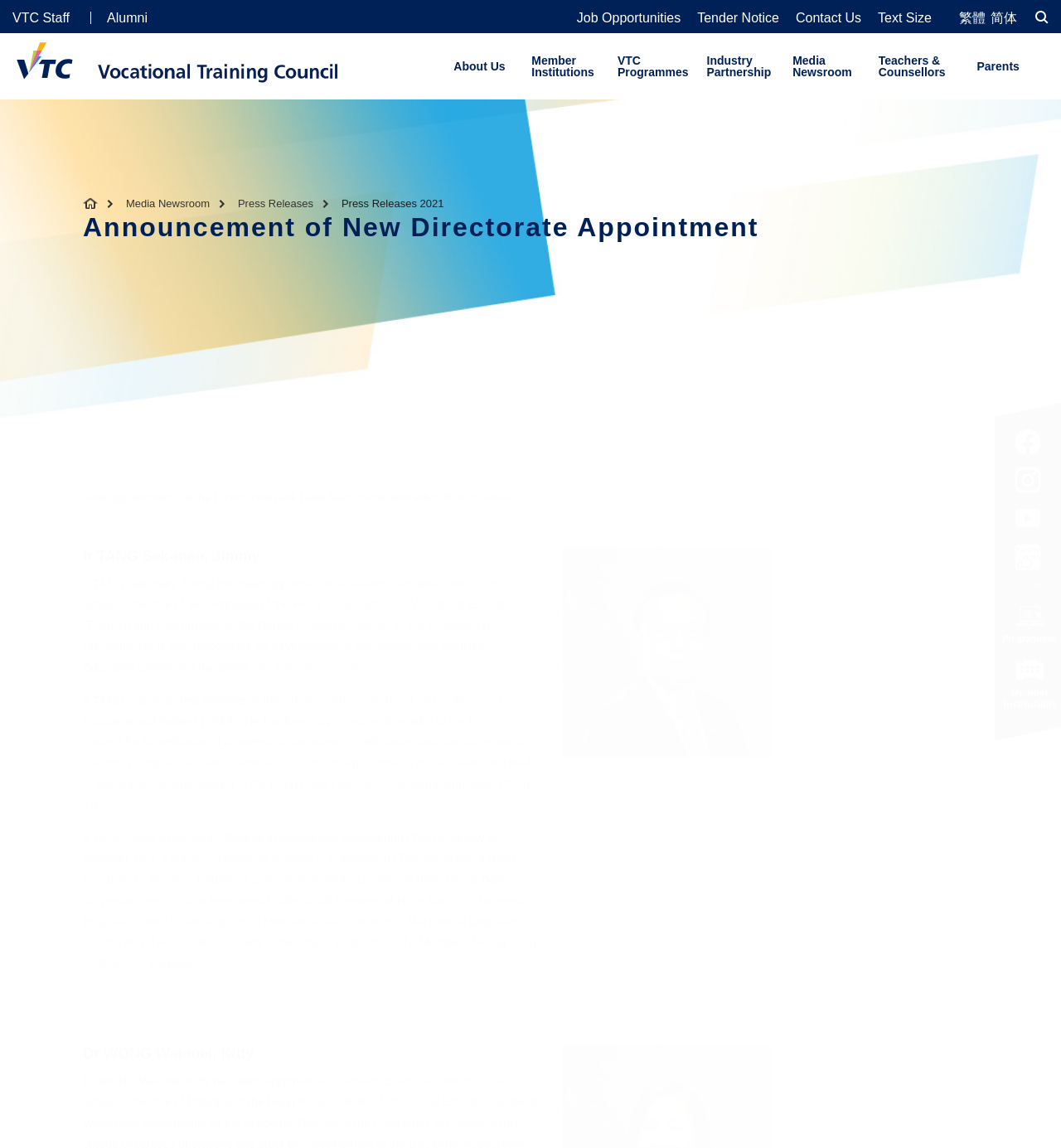Determine the bounding box coordinates of the element that should be clicked to execute the following command: "Read the article about Vitamin B-Complex".

None